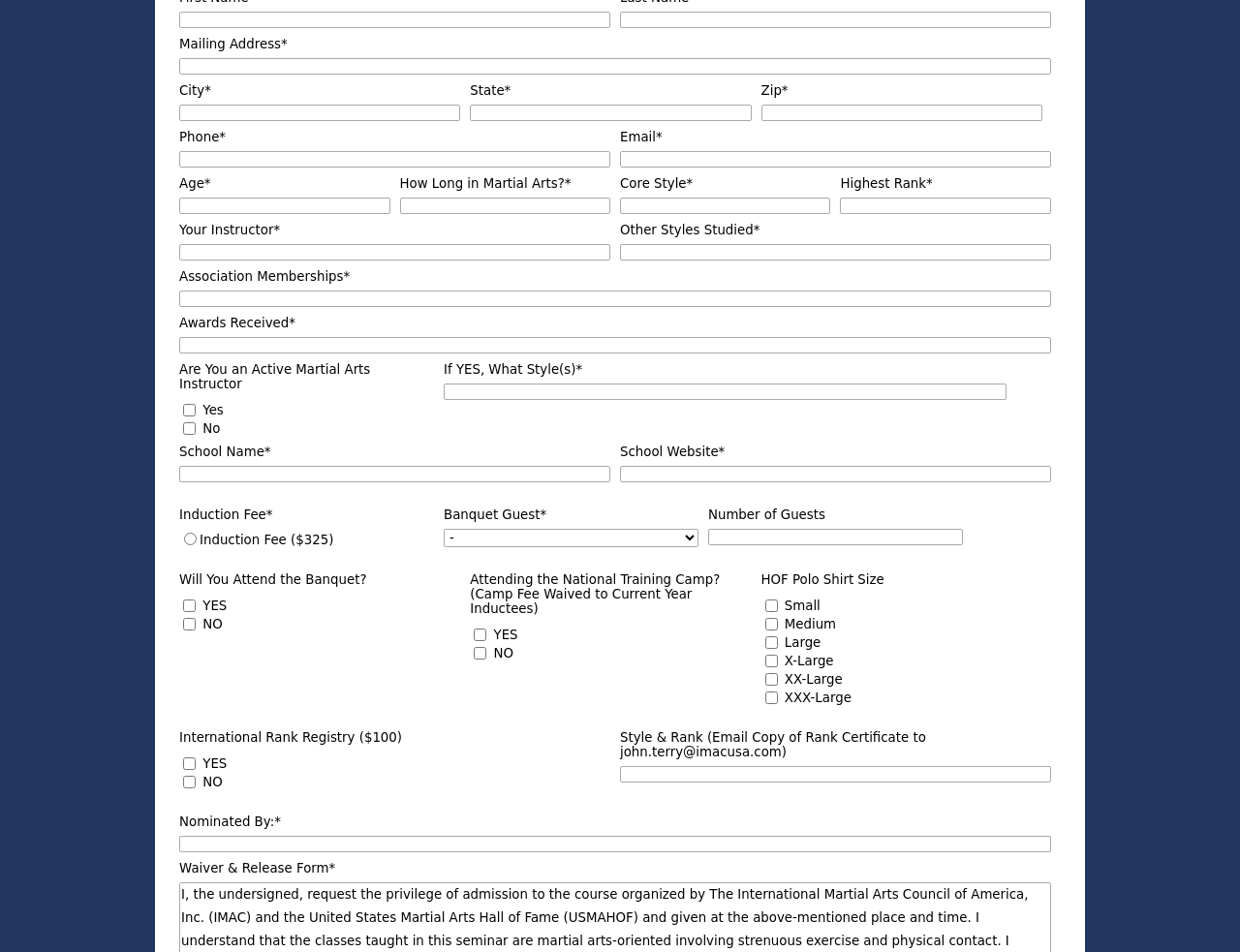Bounding box coordinates are specified in the format (top-left x, top-left y, bottom-right x, bottom-right y). All values are floating point numbers bounded between 0 and 1. Please provide the bounding box coordinate of the region this sentence describes: name="imObjectForm_19_3"

[0.145, 0.061, 0.848, 0.078]